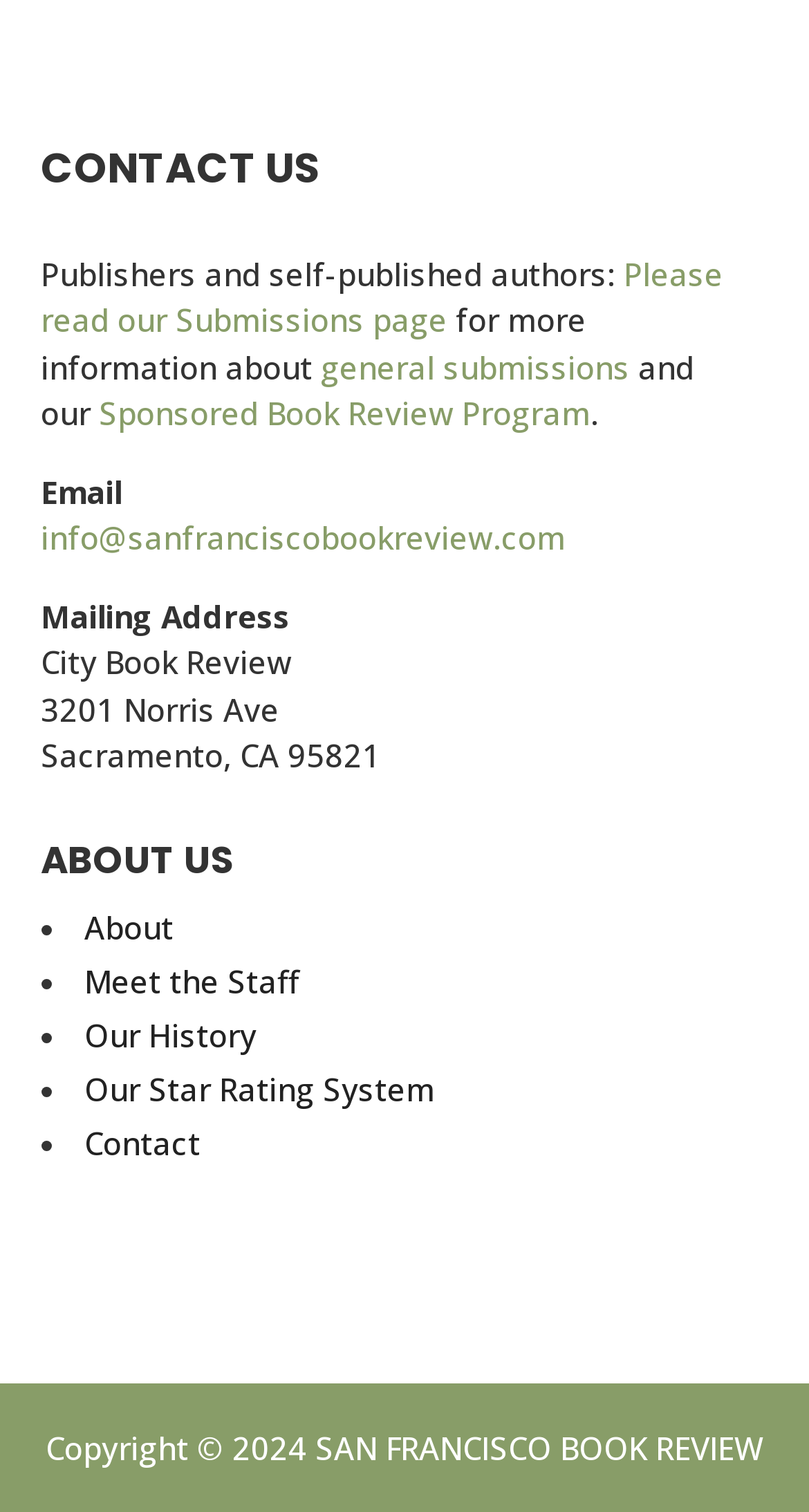Identify the bounding box coordinates of the area you need to click to perform the following instruction: "Click the 'Request' button".

None